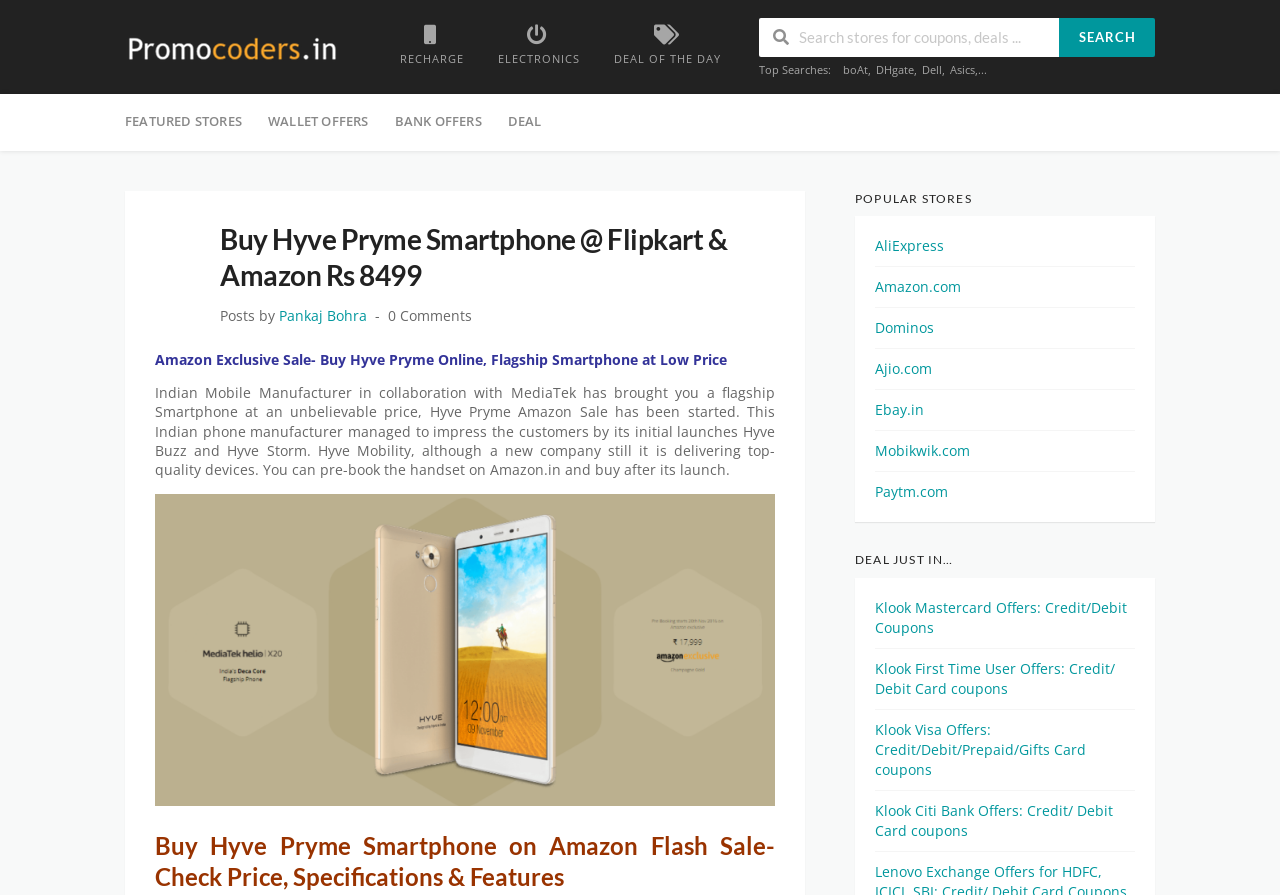Identify the primary heading of the webpage and provide its text.

Buy Hyve Pryme Smartphone @ Flipkart & Amazon Rs 8499